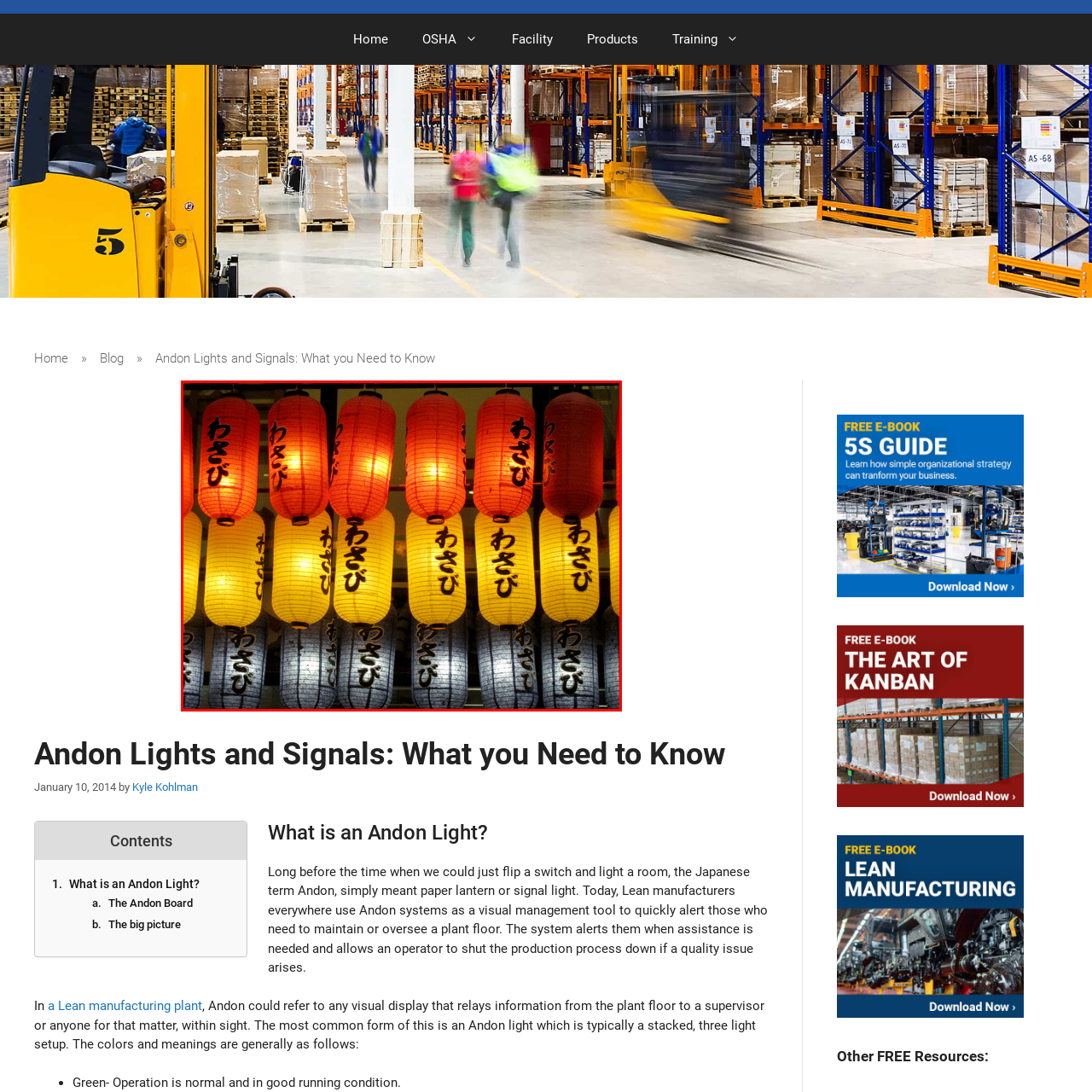Give an in-depth description of the image within the red border.

This image showcases a vibrant display of traditional Japanese lanterns, known as Andon lights, hanging closely together. The lanterns exhibit a variety of colors, including deep reds, bright yellows, and soft whites, each adorned with intricate black calligraphy. These lights serve as a visual management tool, commonly used in manufacturing environments to indicate operational statuses. The glowing red and orange hues suggest alertness or a need for attention, while the warm yellow adds a welcoming feel to the ensemble. This picturesque arrangement not only enhances the visual appeal of the space but also embodies the cultural significance of Andon lights in facilitating communication and management on the plant floor.